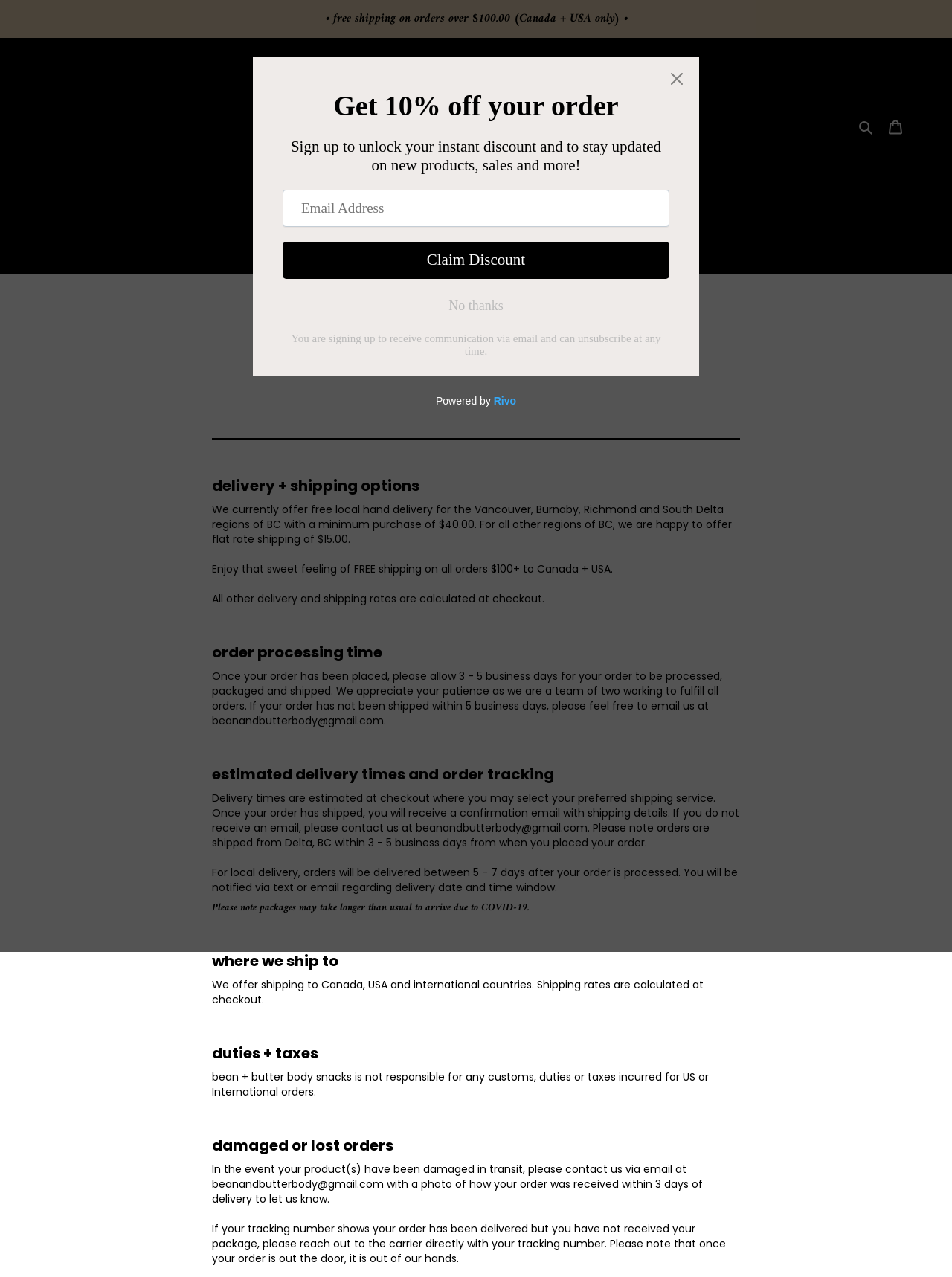How long does it take to process an order?
Please provide a comprehensive answer based on the visual information in the image.

Under the 'order processing time' section, it is stated that 'Once your order has been placed, please allow 3 - 5 business days for your order to be processed, packaged and shipped.' This indicates that the order processing time is between 3 to 5 business days.